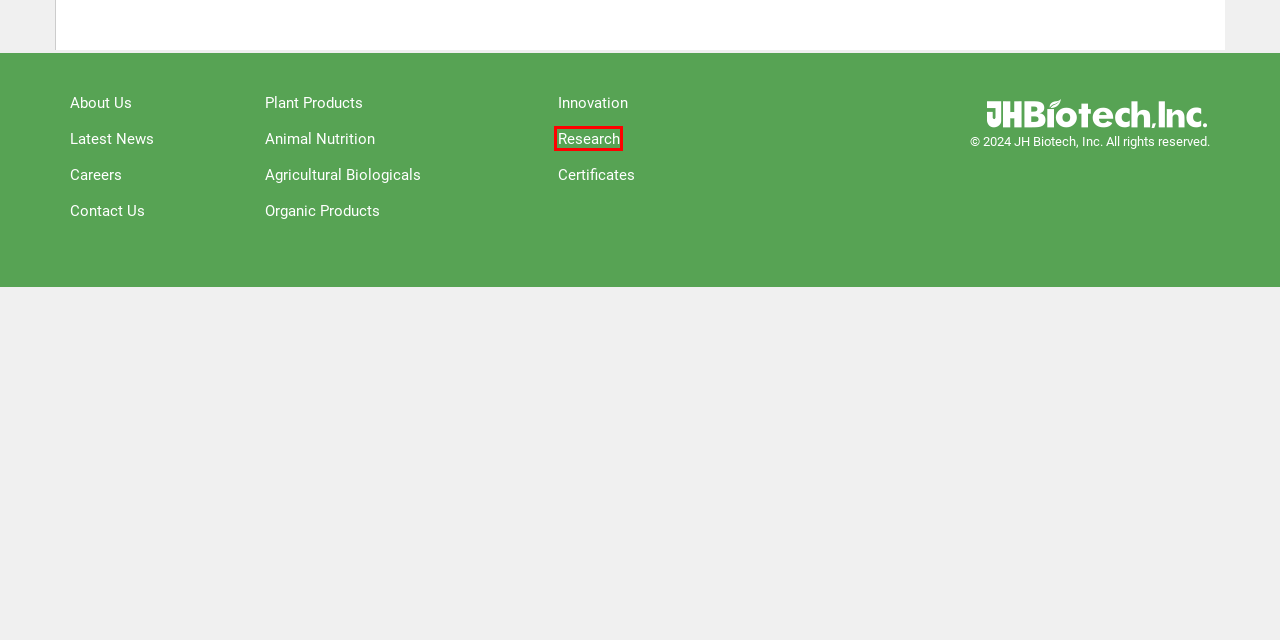Examine the screenshot of a webpage with a red bounding box around a specific UI element. Identify which webpage description best matches the new webpage that appears after clicking the element in the red bounding box. Here are the candidates:
A. Innovation | JH Biotech Inc.
B. Contact Us | JH Biotech Inc.
C. Pesticides | JH Biotech Inc.
D. Plant Products | JH Biotech Inc.
E. JH Biotech Inc. | Innovation for a Greener Earth
F. Research | JH Biotech Inc.
G. About Us | JH Biotech Inc.
H. Certificates | JH Biotech Inc.

F